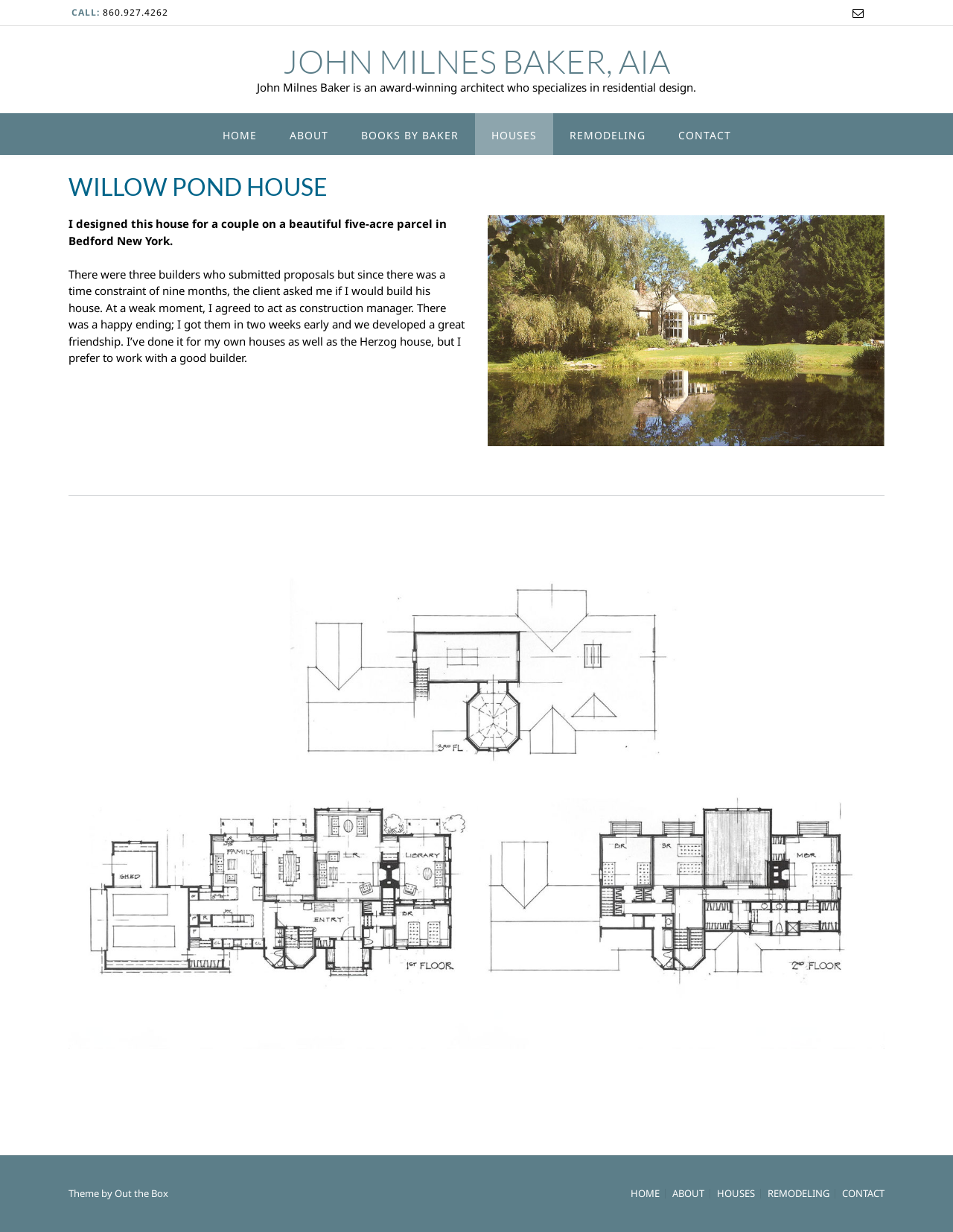Provide the bounding box coordinates of the area you need to click to execute the following instruction: "Call the phone number".

[0.105, 0.005, 0.177, 0.015]